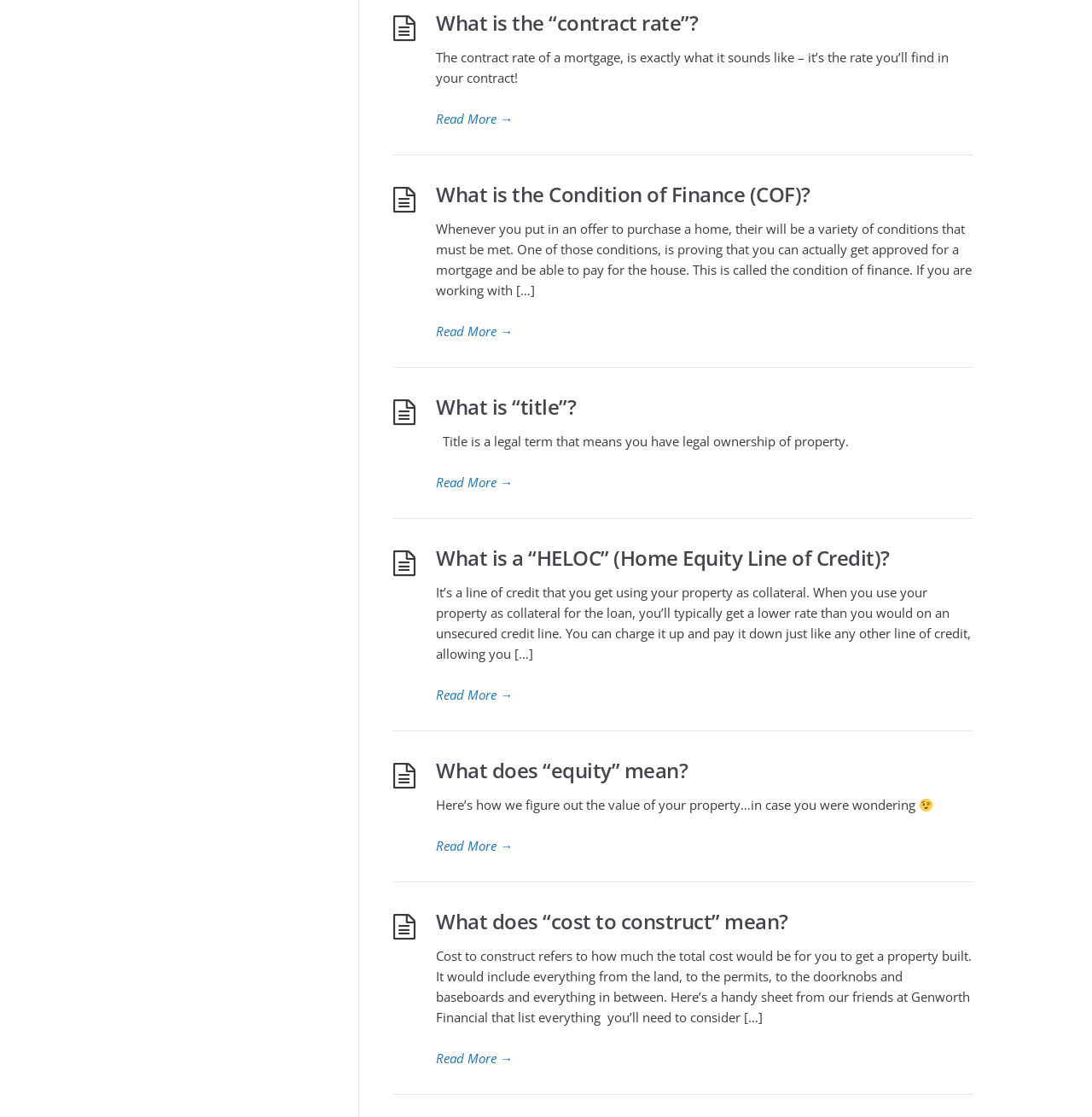Identify the bounding box for the described UI element: "Read More →".

[0.399, 0.097, 0.891, 0.115]